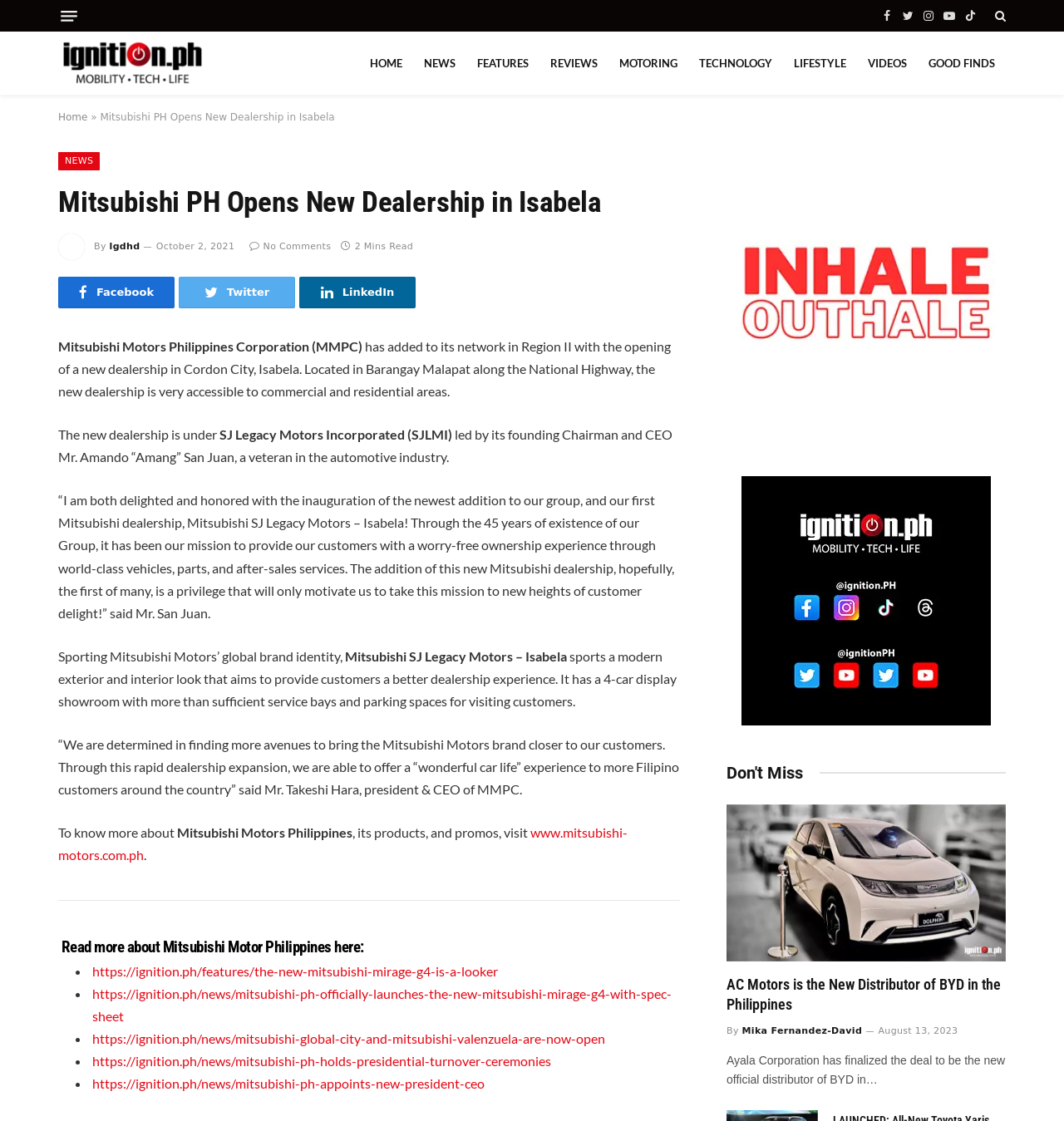Identify the main heading from the webpage and provide its text content.

Mitsubishi PH Opens New Dealership in Isabela